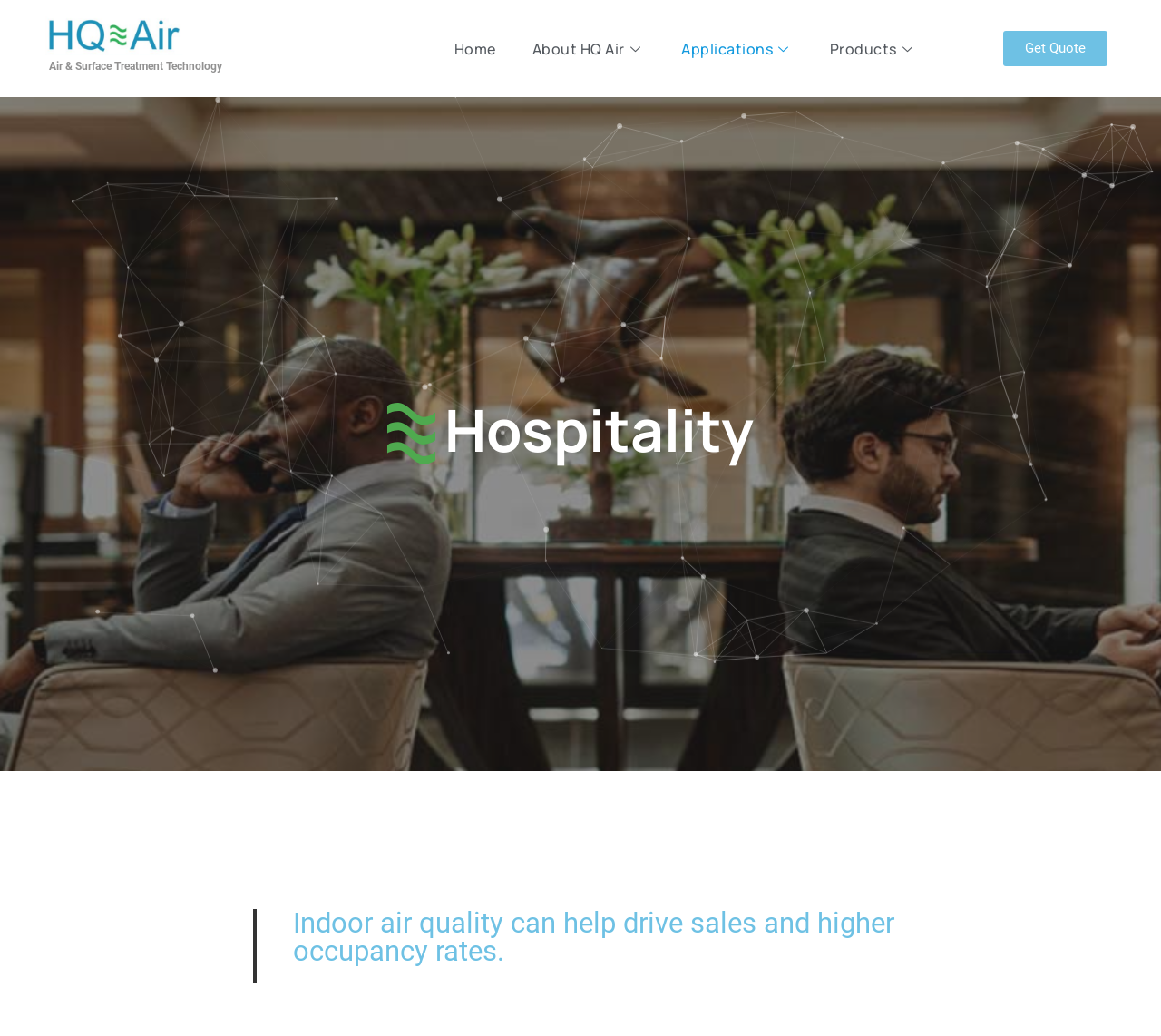Identify the bounding box of the UI element described as follows: "Products". Provide the coordinates as four float numbers in the range of 0 to 1 [left, top, right, bottom].

[0.699, 0.011, 0.806, 0.083]